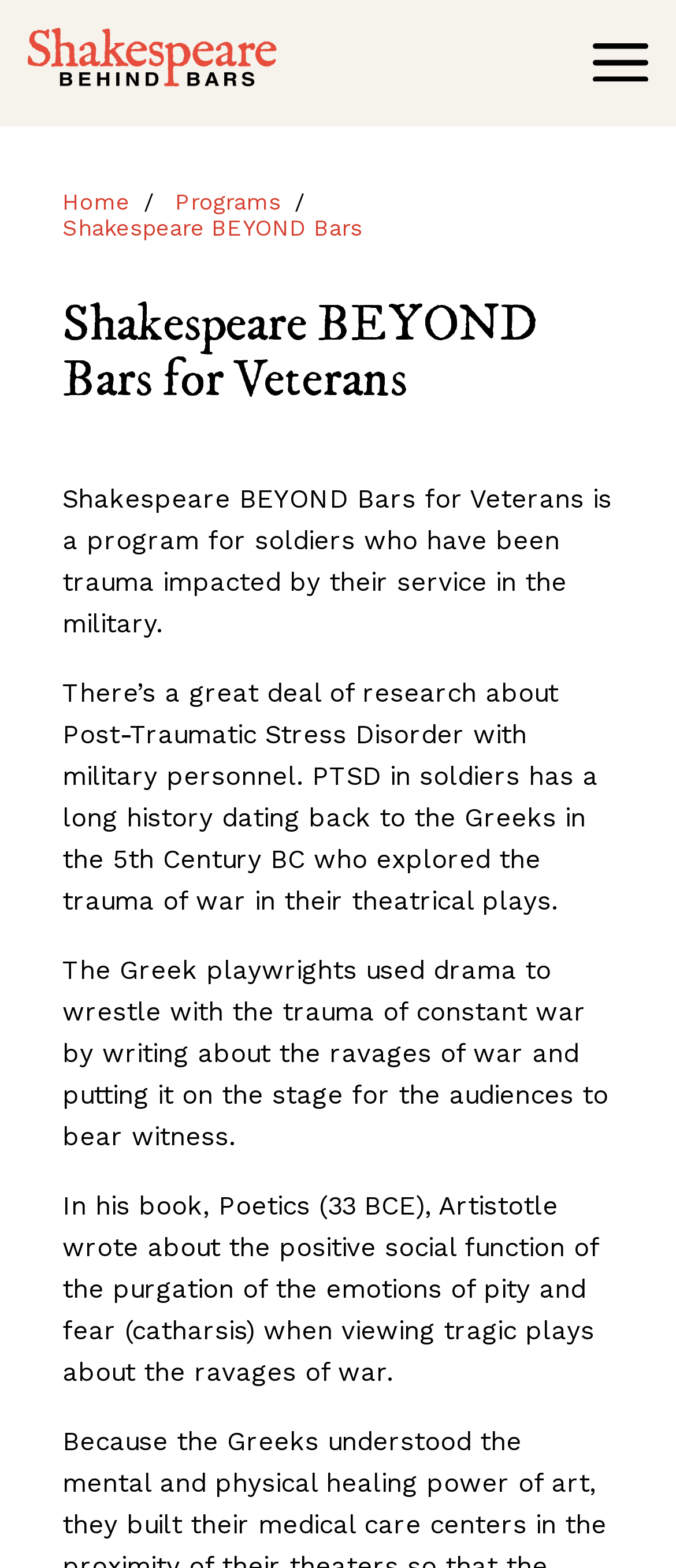What is the purpose of drama according to the Greek playwrights?
Please provide a comprehensive answer to the question based on the webpage screenshot.

The Greek playwrights used drama to wrestle with the trauma of constant war by writing about the ravages of war and putting it on the stage for the audiences to bear witness. This is stated in the third paragraph of the webpage.